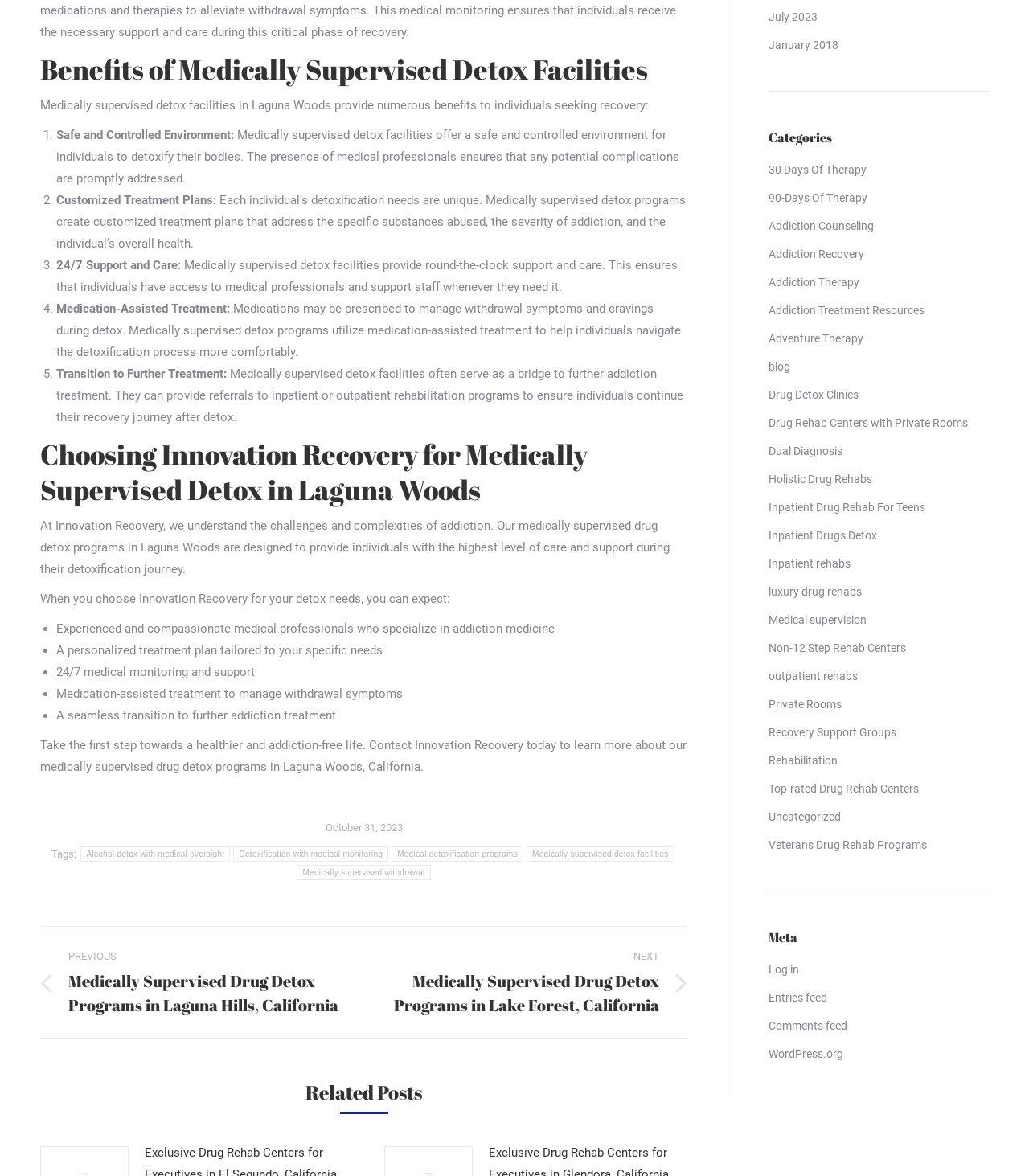Kindly respond to the following question with a single word or a brief phrase: 
What is the role of medical professionals in detox facilities?

To address potential complications